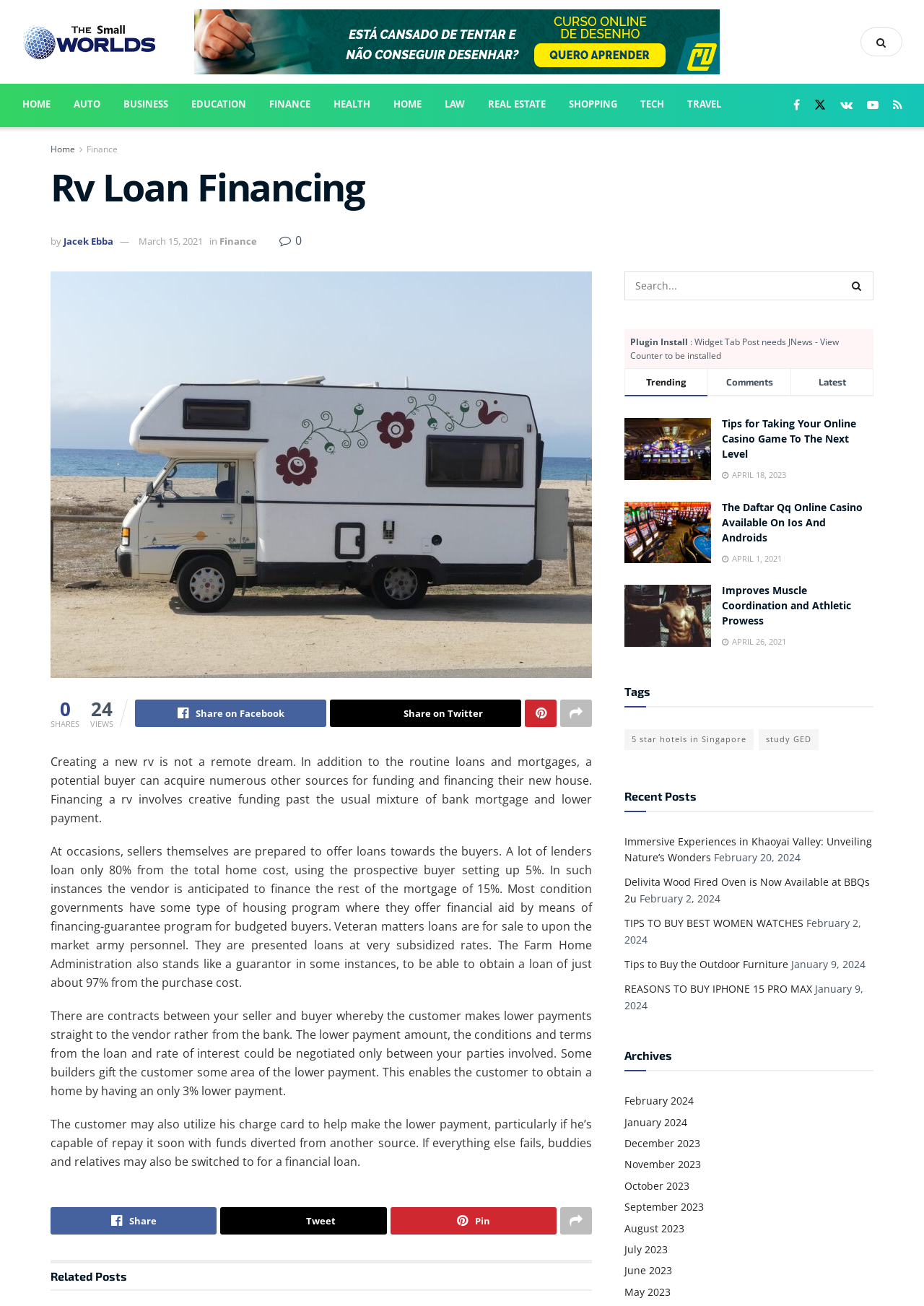What is the topic of the article?
Look at the image and respond with a single word or a short phrase.

Rv Loan Financing